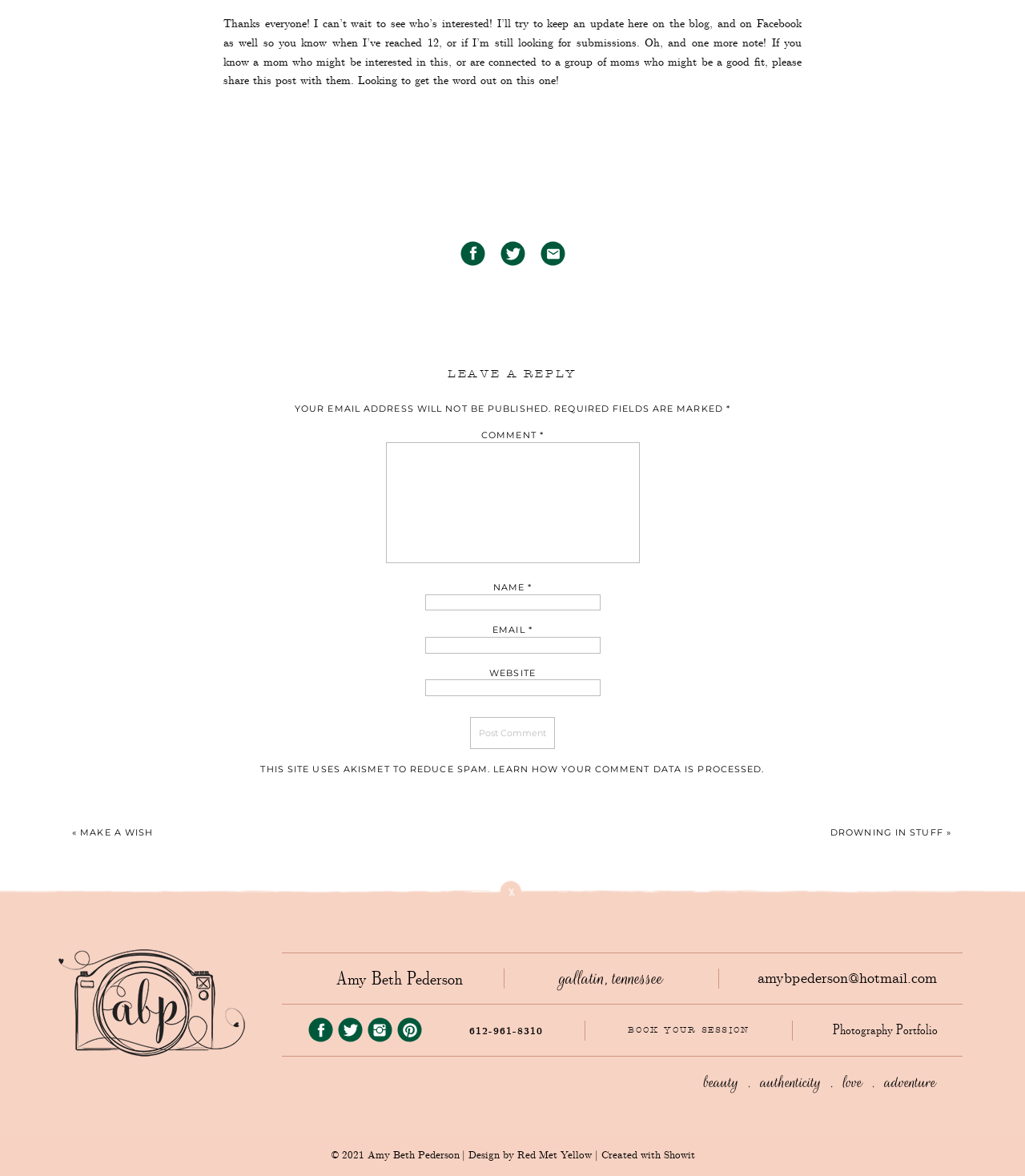Use a single word or phrase to answer the question: 
What is the author's name?

Amy Beth Pederson